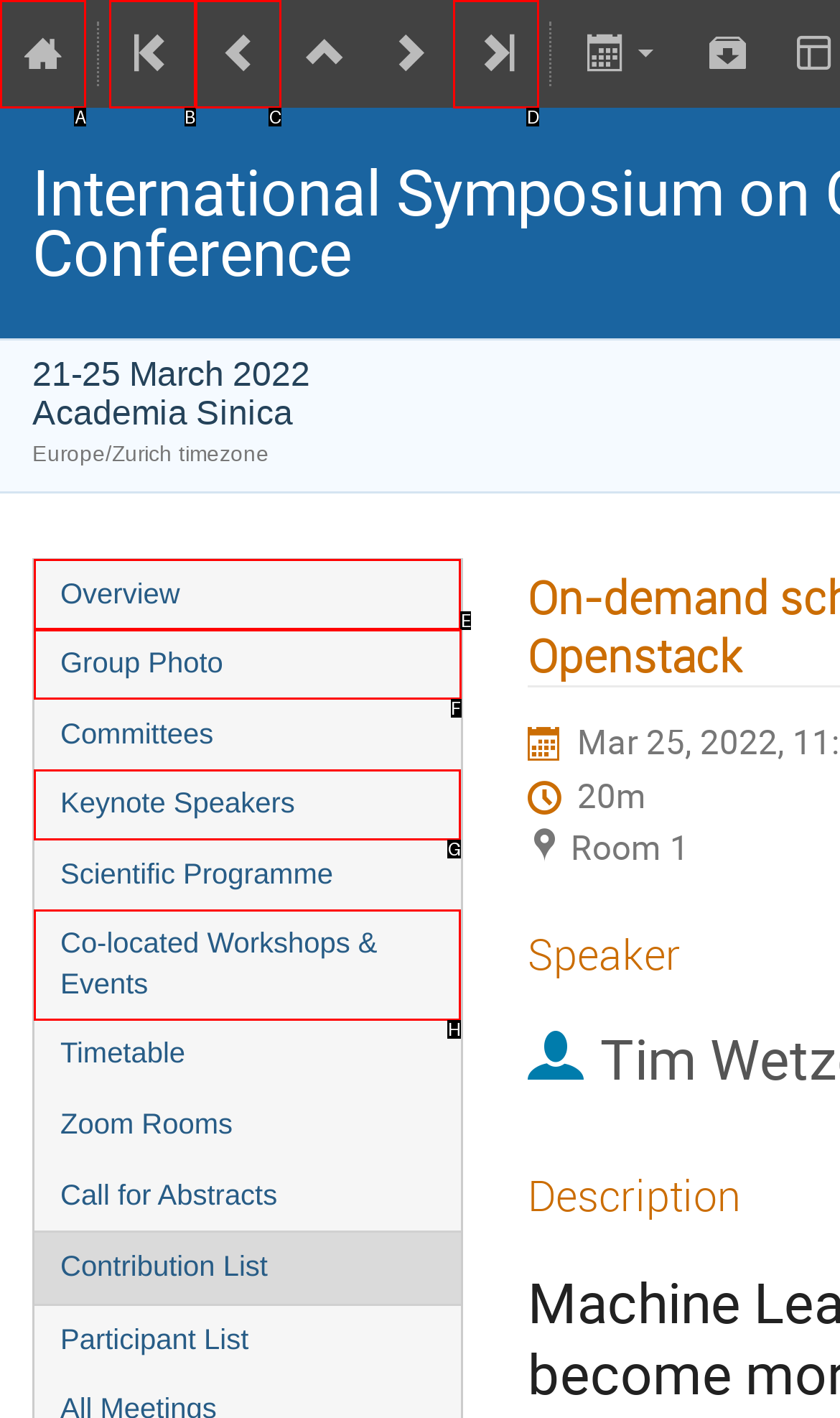Which HTML element should be clicked to complete the following task: View the Group Photo?
Answer with the letter corresponding to the correct choice.

F